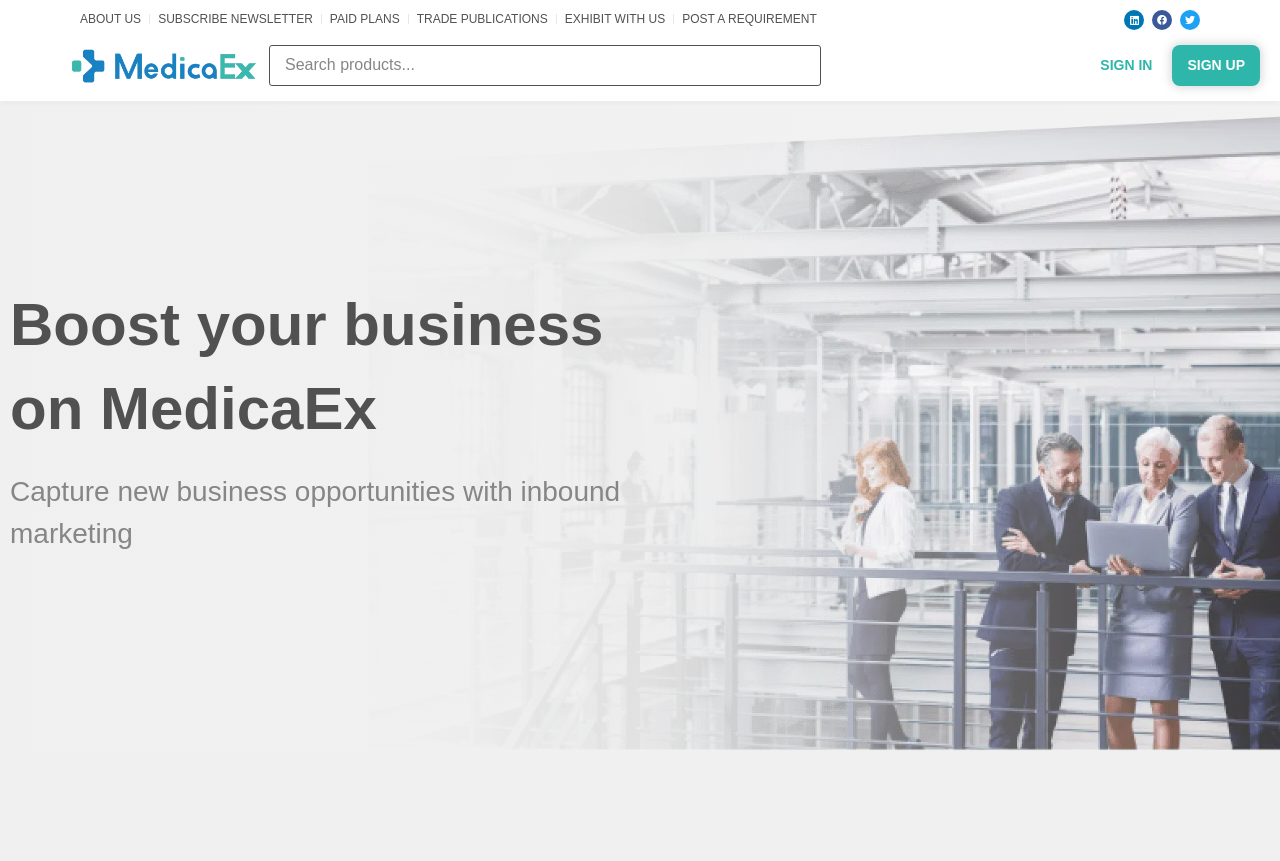Can you find and generate the webpage's heading?

Boost your business on MedicaEx